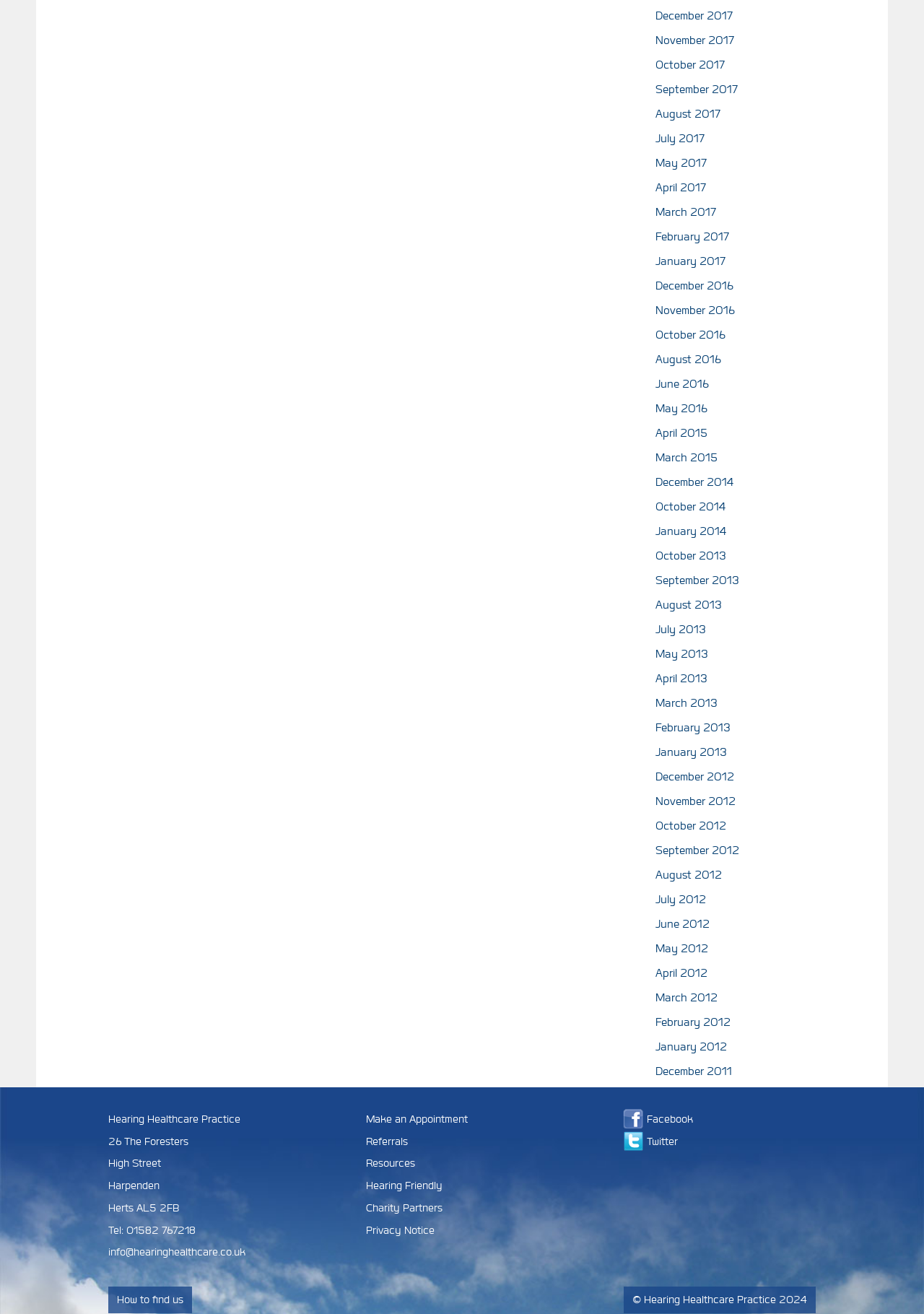Identify the bounding box coordinates of the specific part of the webpage to click to complete this instruction: "View contact information".

[0.117, 0.931, 0.212, 0.942]